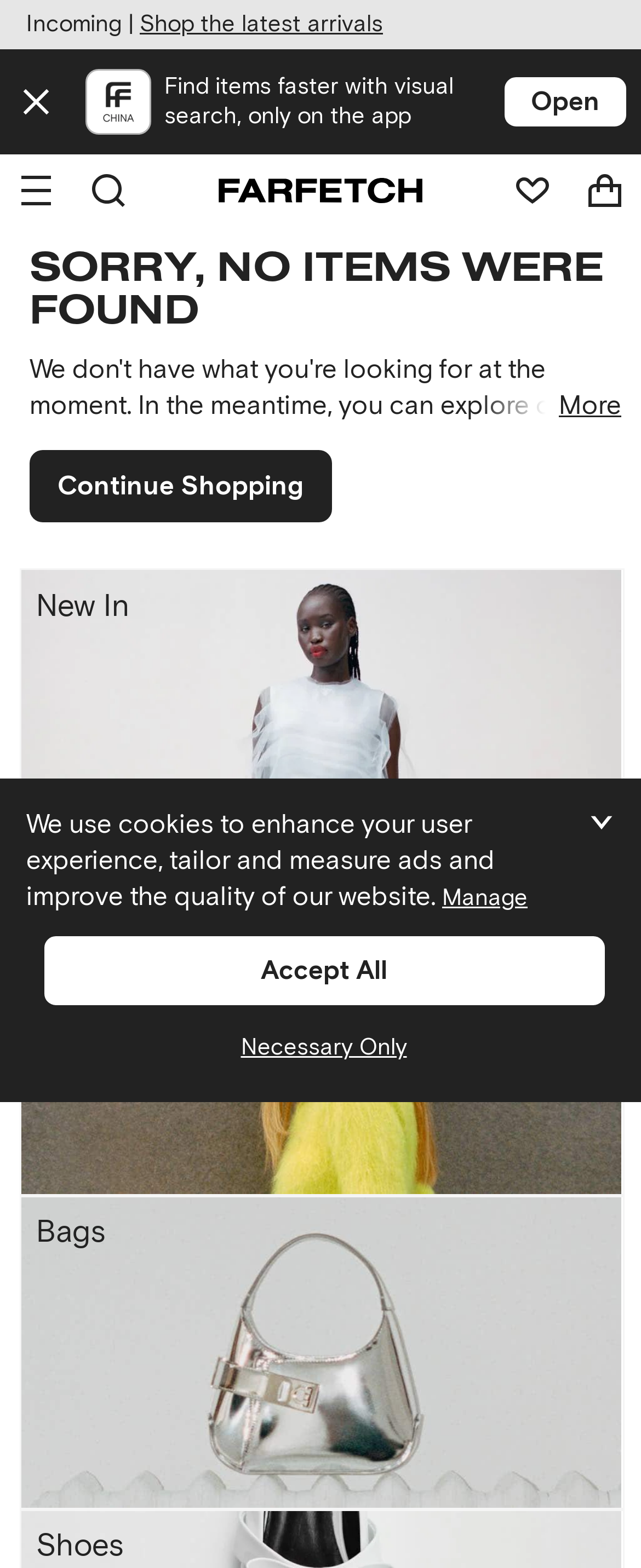Kindly determine the bounding box coordinates for the clickable area to achieve the given instruction: "Shop the latest arrivals".

[0.218, 0.006, 0.597, 0.024]